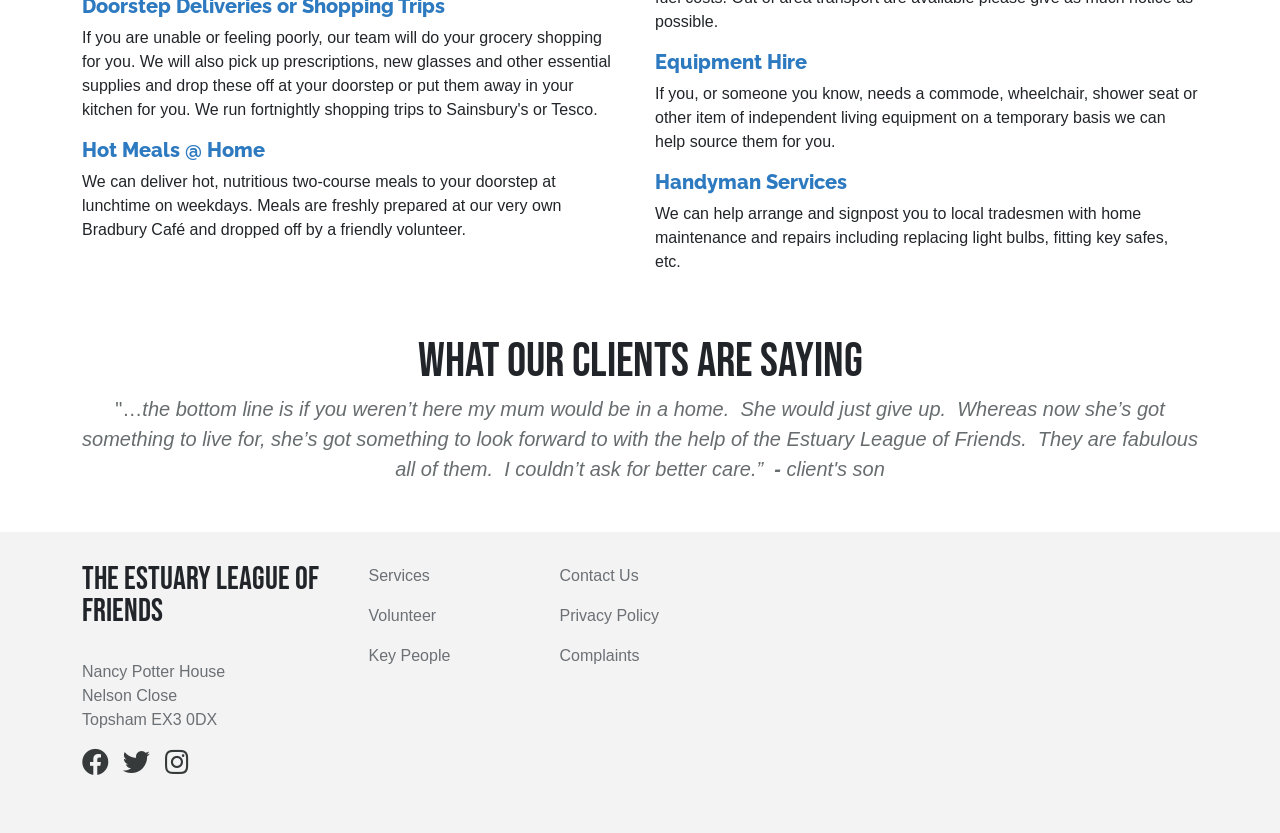What services does Estuary League of Friends offer?
Answer the question using a single word or phrase, according to the image.

Hot Meals, Equipment Hire, Handyman Services